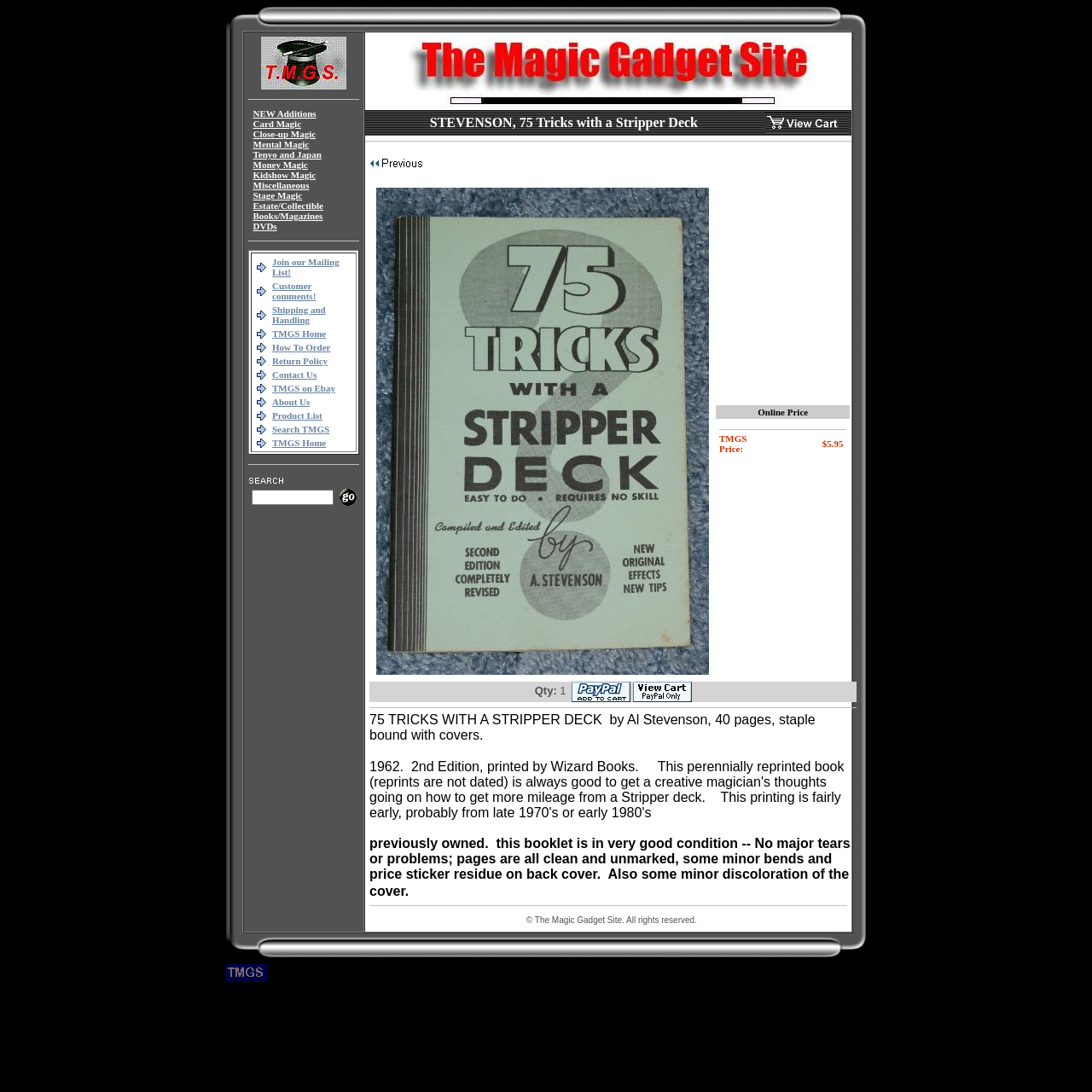Using a single word or phrase, answer the following question: 
How can I join the mailing list of this website?

Click on 'Join our Mailing List!' link